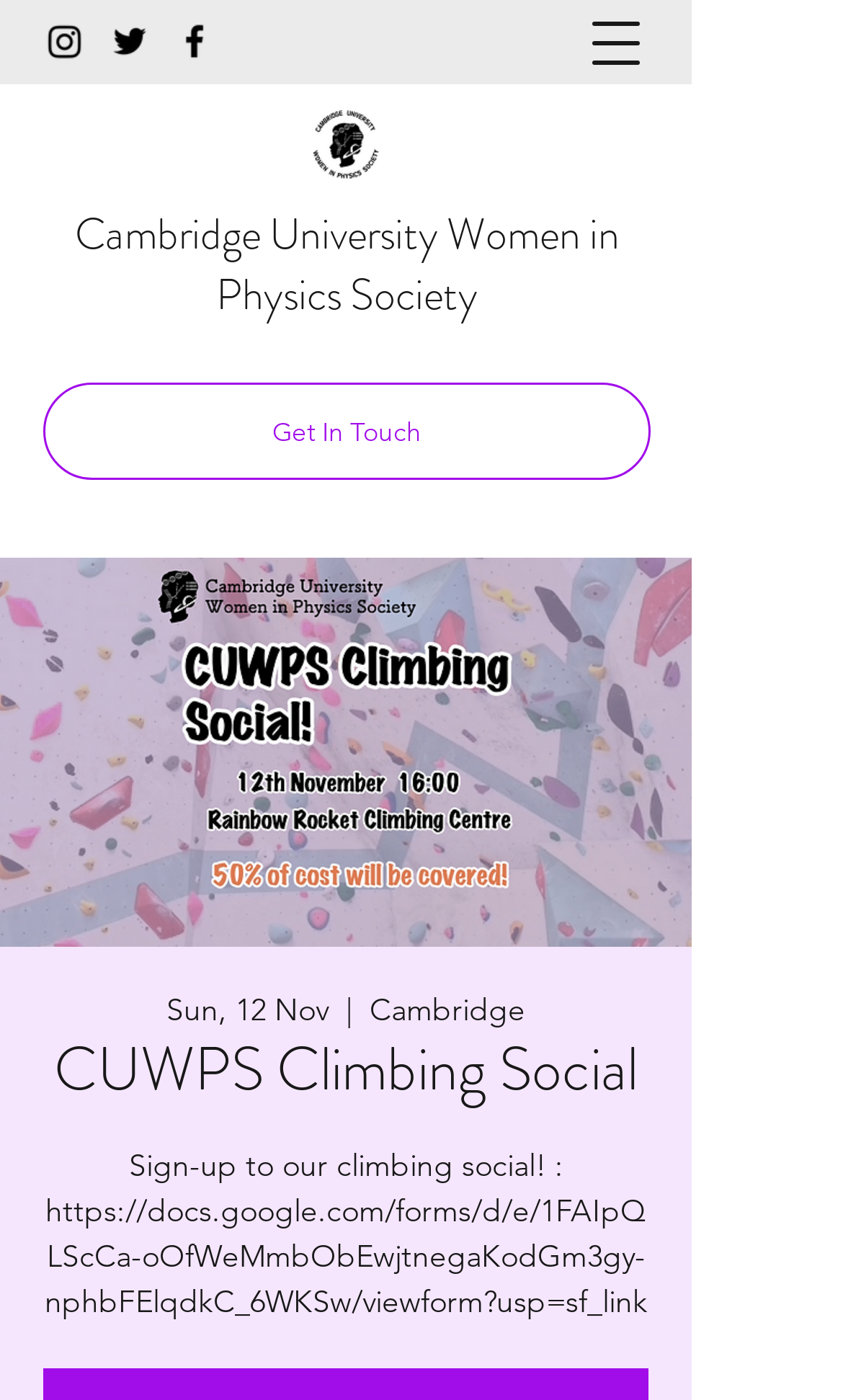Identify the bounding box coordinates for the UI element described as follows: "aria-label="Instagram"". Ensure the coordinates are four float numbers between 0 and 1, formatted as [left, top, right, bottom].

[0.051, 0.014, 0.103, 0.045]